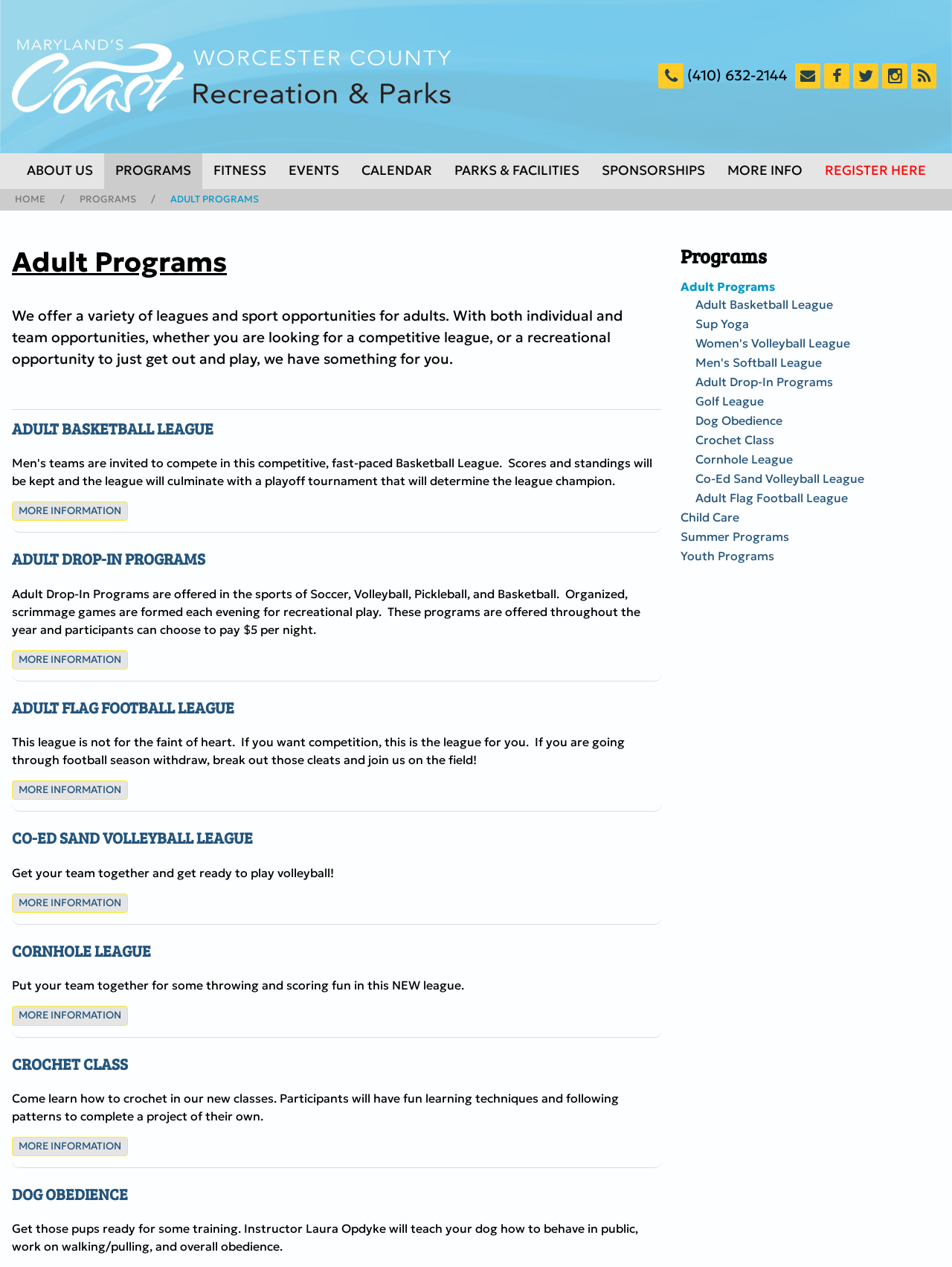What is the purpose of the 'MORE INFORMATION' links?
Please answer the question with as much detail and depth as you can.

On the webpage, I can see multiple links that say 'MORE INFORMATION' which suggests that they provide additional details about a specific program or activity offered by Worcester County Recreation & Parks.